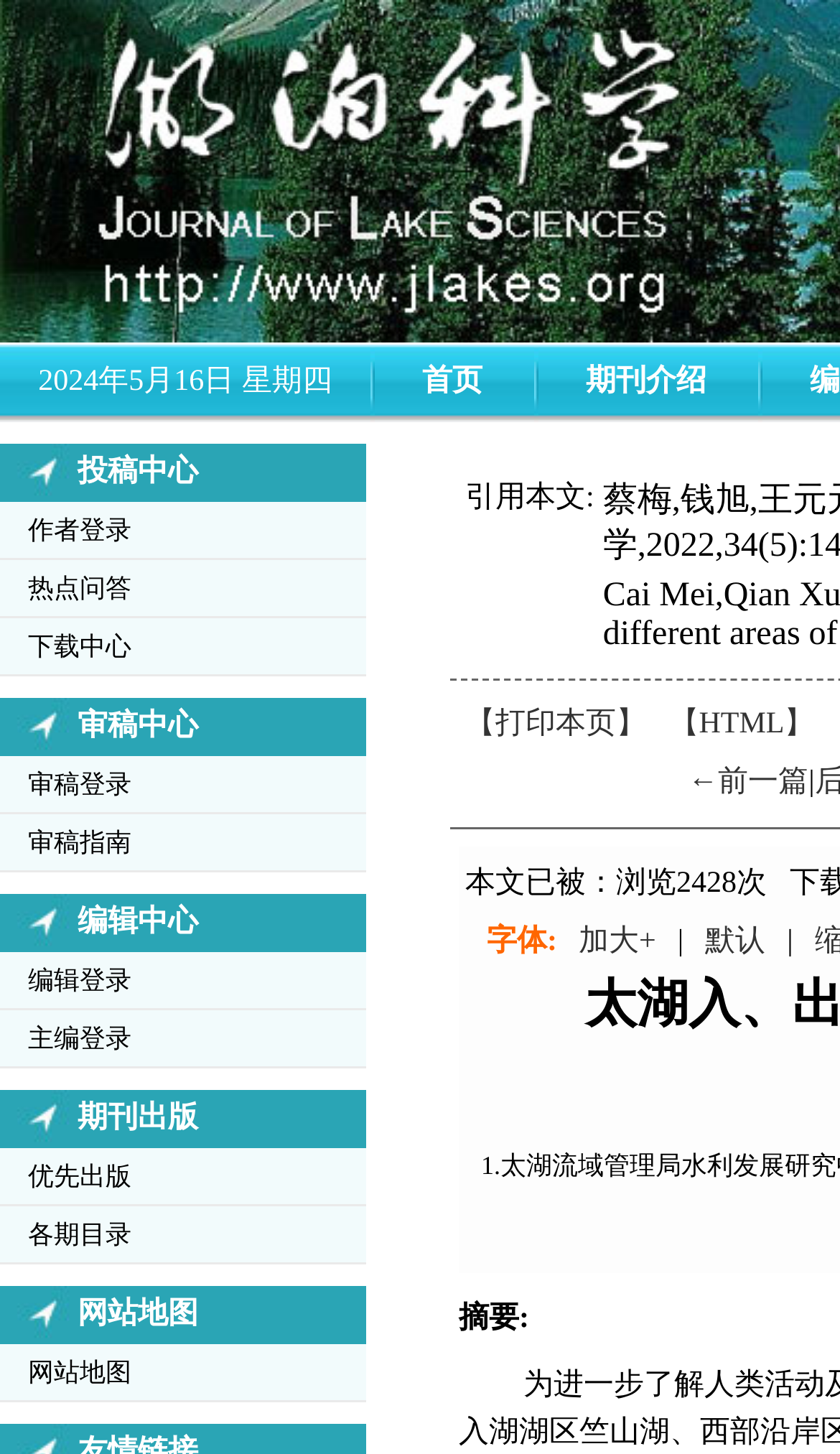Explain the webpage's layout and main content in detail.

This webpage appears to be a research article or academic paper about the phosphorus cycle and its influencing factors in different areas of Lake Taihu. 

At the top of the page, there is a date "2024年5月16日 星期四" (May 16, 2024, Thursday) and three links: "首页" (Home), "期刊介绍" (Journal Introduction), and "投稿中心" (Submission Center). 

Below these links, there are three sections: "投稿中心" (Submission Center), "审稿中心" (Review Center), and "编辑中心" (Editor Center). Each section has several links, including "作者登录" (Author Login), "热点问答" (Hot Q&A), "下载中心" (Download Center), "审稿登录" (Reviewer Login), "审稿指南" (Review Guidelines), "编辑登录" (Editor Login), and "主编登录" (Chief Editor Login). 

Further down, there are more sections, including "期刊出版" (Journal Publication) with links to "优先出版" (Priority Publication) and "各期目录" (Issue Directory), and "网站地图" (Site Map) with a link to the site map. 

On the right side of the page, there is a table with a cell containing the text "引用本文:" (Cite This Article) and another cell with a link to "【打印本页】" (Print This Page) and "【HTML】" (HTML Version). Below this table, there are links to "←前一篇" (Previous Article), font size adjustment options, and a separator line.